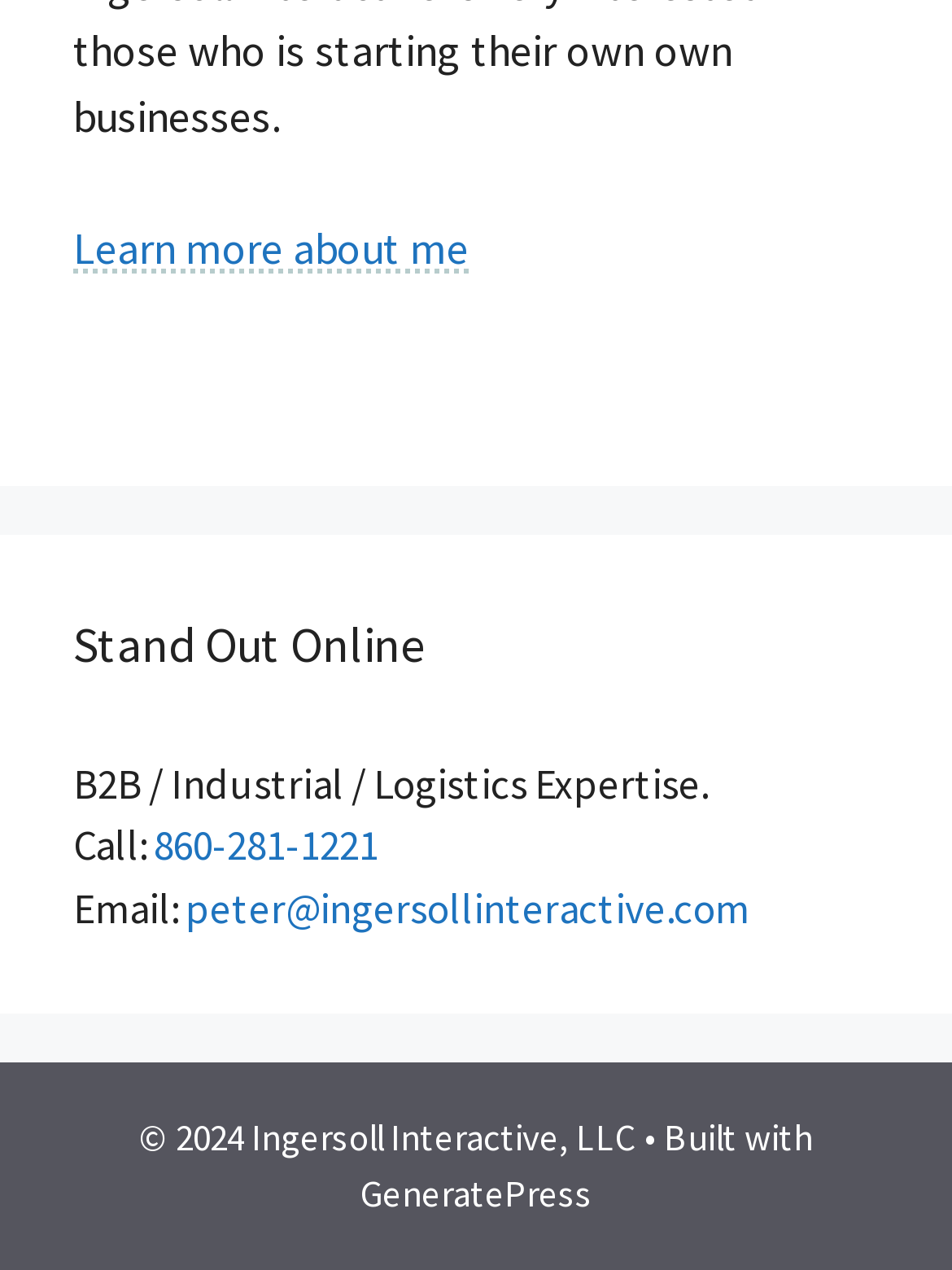Based on the element description: "Learn more about me", identify the bounding box coordinates for this UI element. The coordinates must be four float numbers between 0 and 1, listed as [left, top, right, bottom].

[0.077, 0.172, 0.492, 0.216]